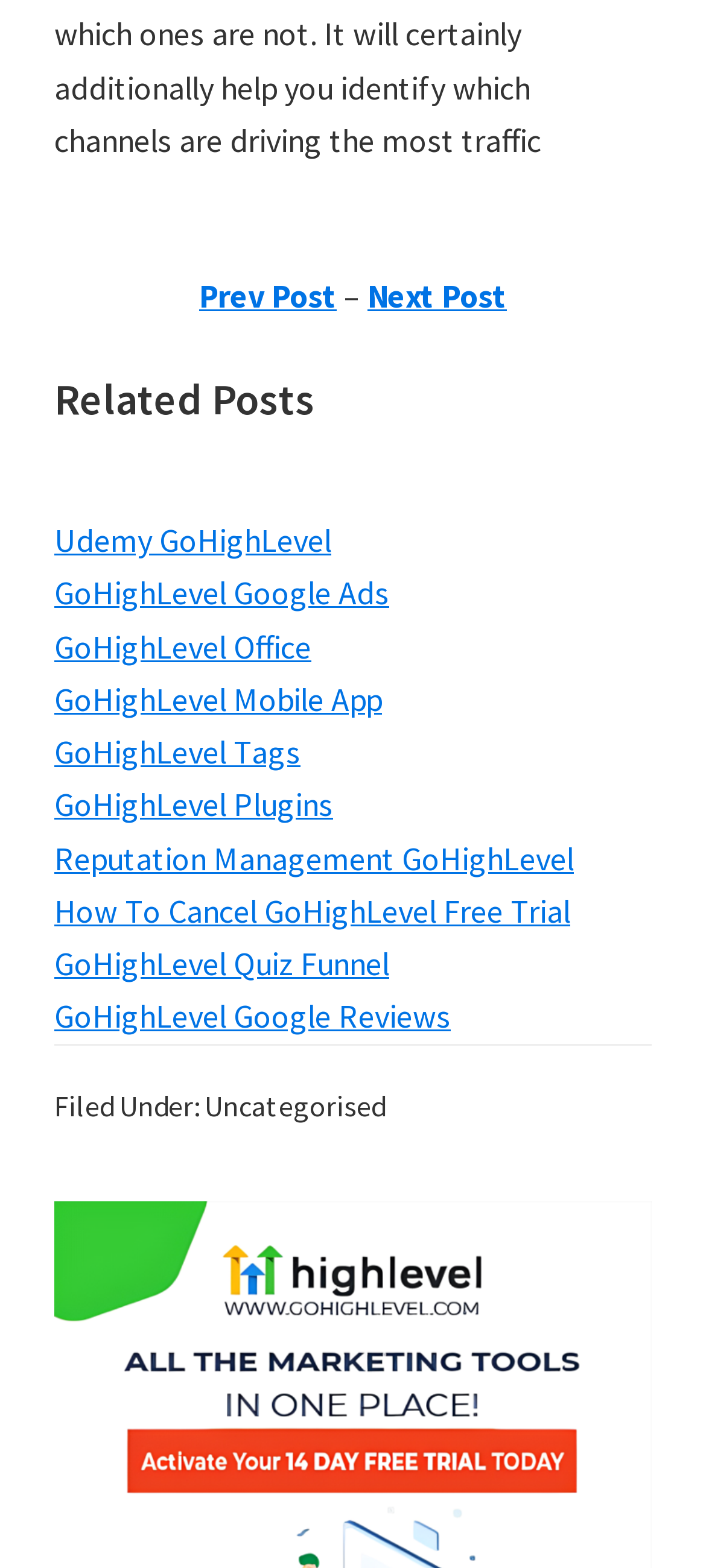Please identify the bounding box coordinates of the clickable element to fulfill the following instruction: "visit Udemy GoHighLevel". The coordinates should be four float numbers between 0 and 1, i.e., [left, top, right, bottom].

[0.077, 0.331, 0.469, 0.358]